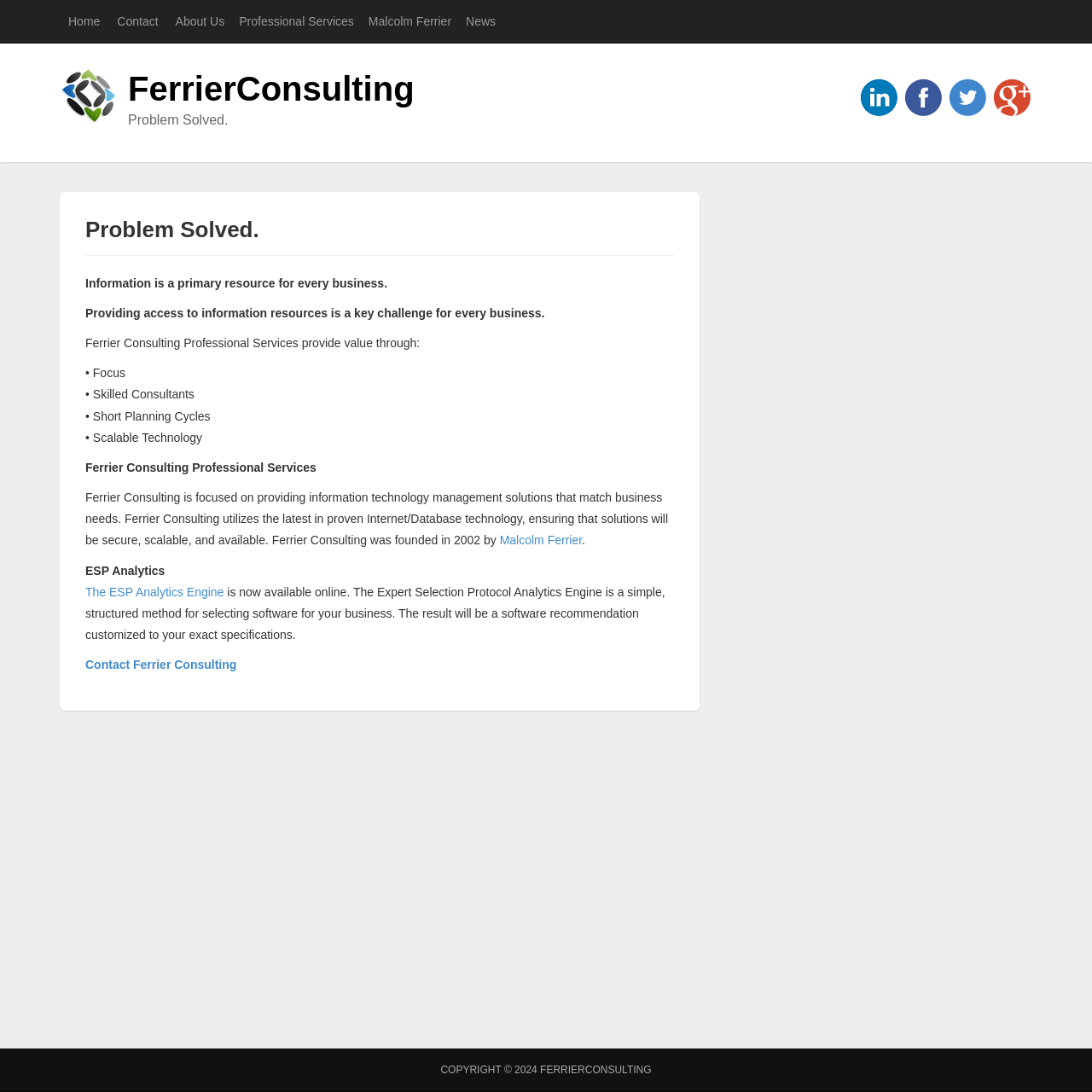What is the company name of the website?
Offer a detailed and full explanation in response to the question.

The company name can be found in the header section of the webpage, where it is written as 'FerrierConsulting' in a prominent font.